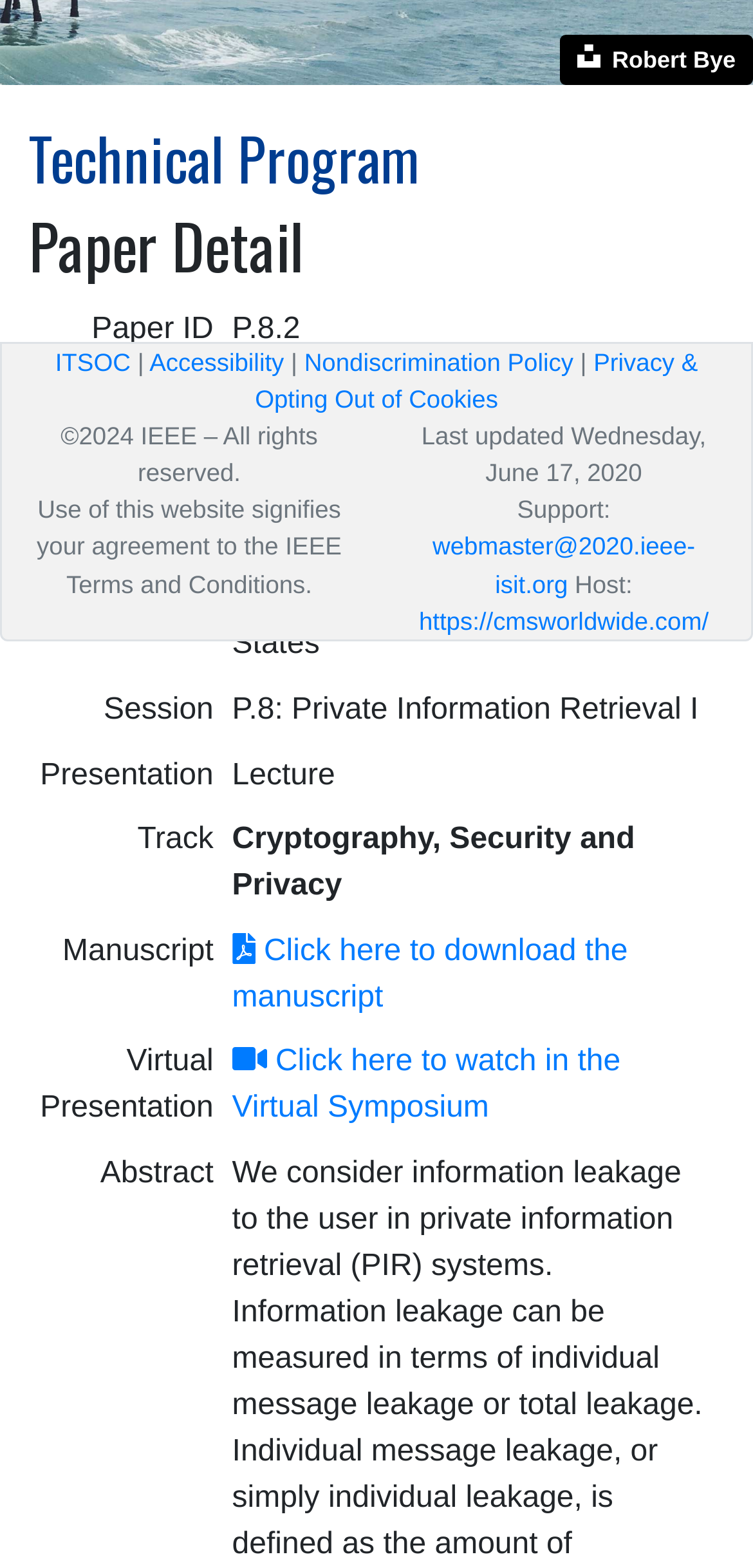Find and provide the bounding box coordinates for the UI element described here: "Nondiscrimination Policy". The coordinates should be given as four float numbers between 0 and 1: [left, top, right, bottom].

[0.404, 0.221, 0.761, 0.24]